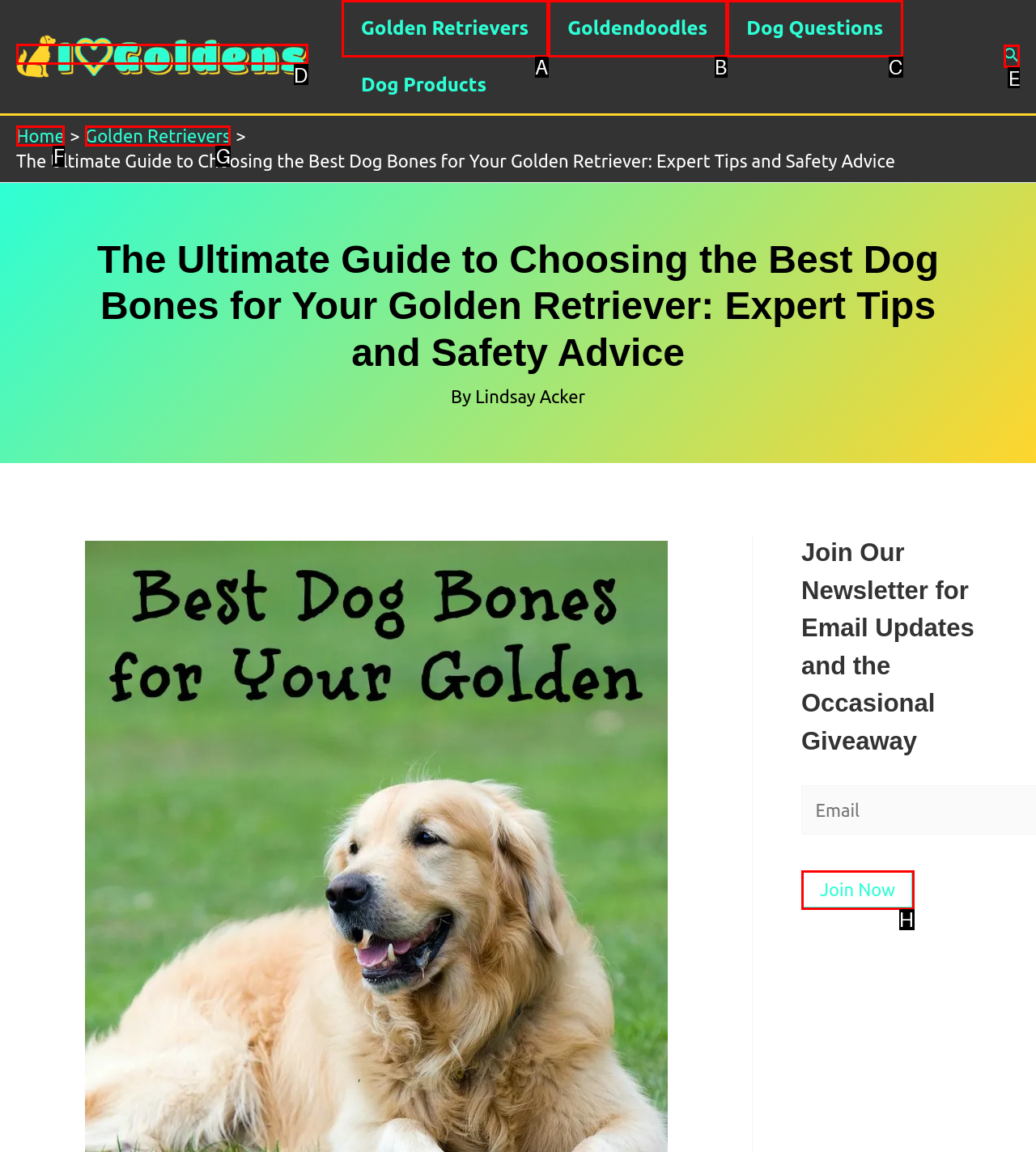Identify which lettered option to click to carry out the task: Explore Business Administration Project Topics and Materials. Provide the letter as your answer.

None